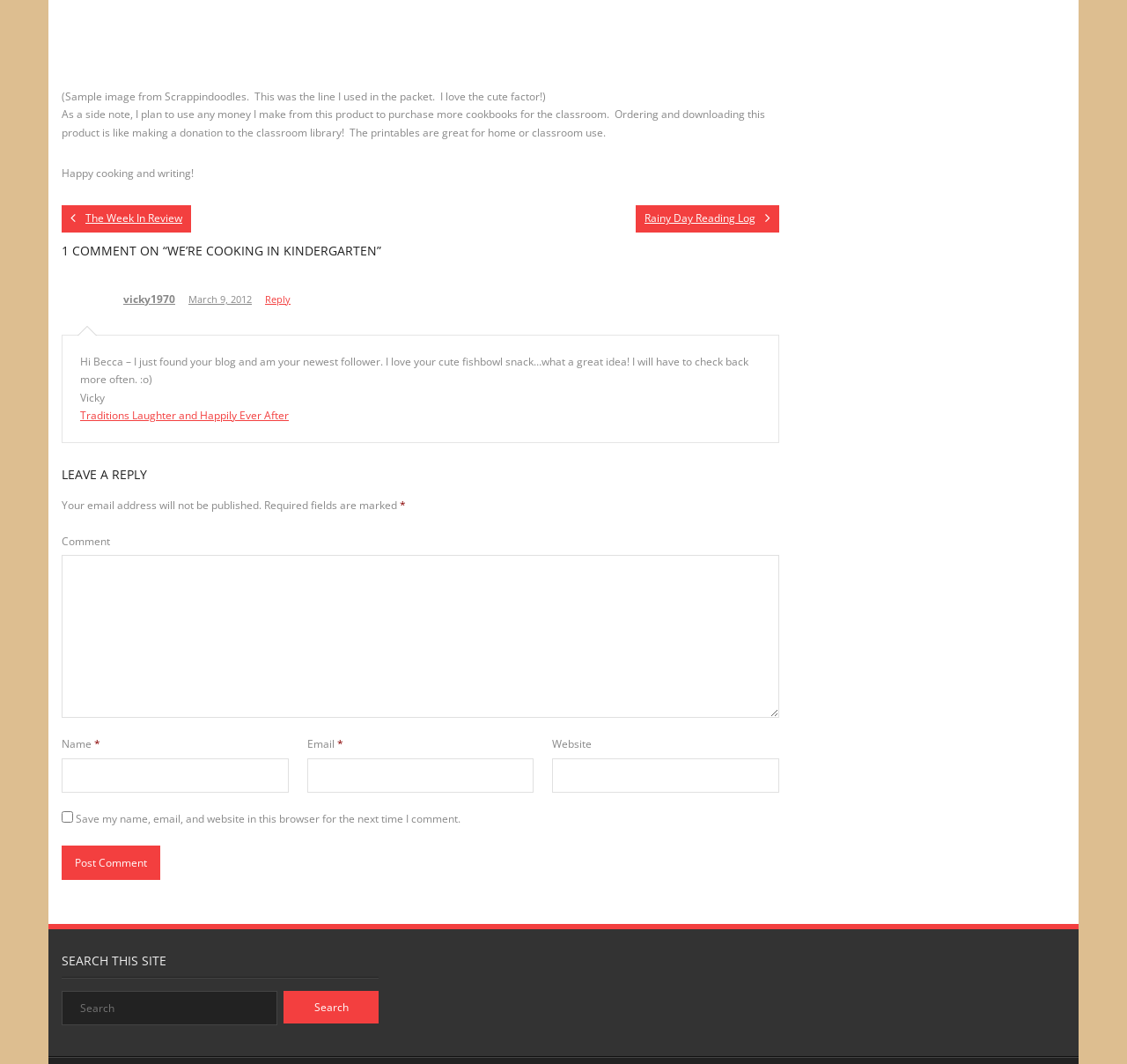Could you locate the bounding box coordinates for the section that should be clicked to accomplish this task: "Post a comment".

[0.055, 0.795, 0.142, 0.827]